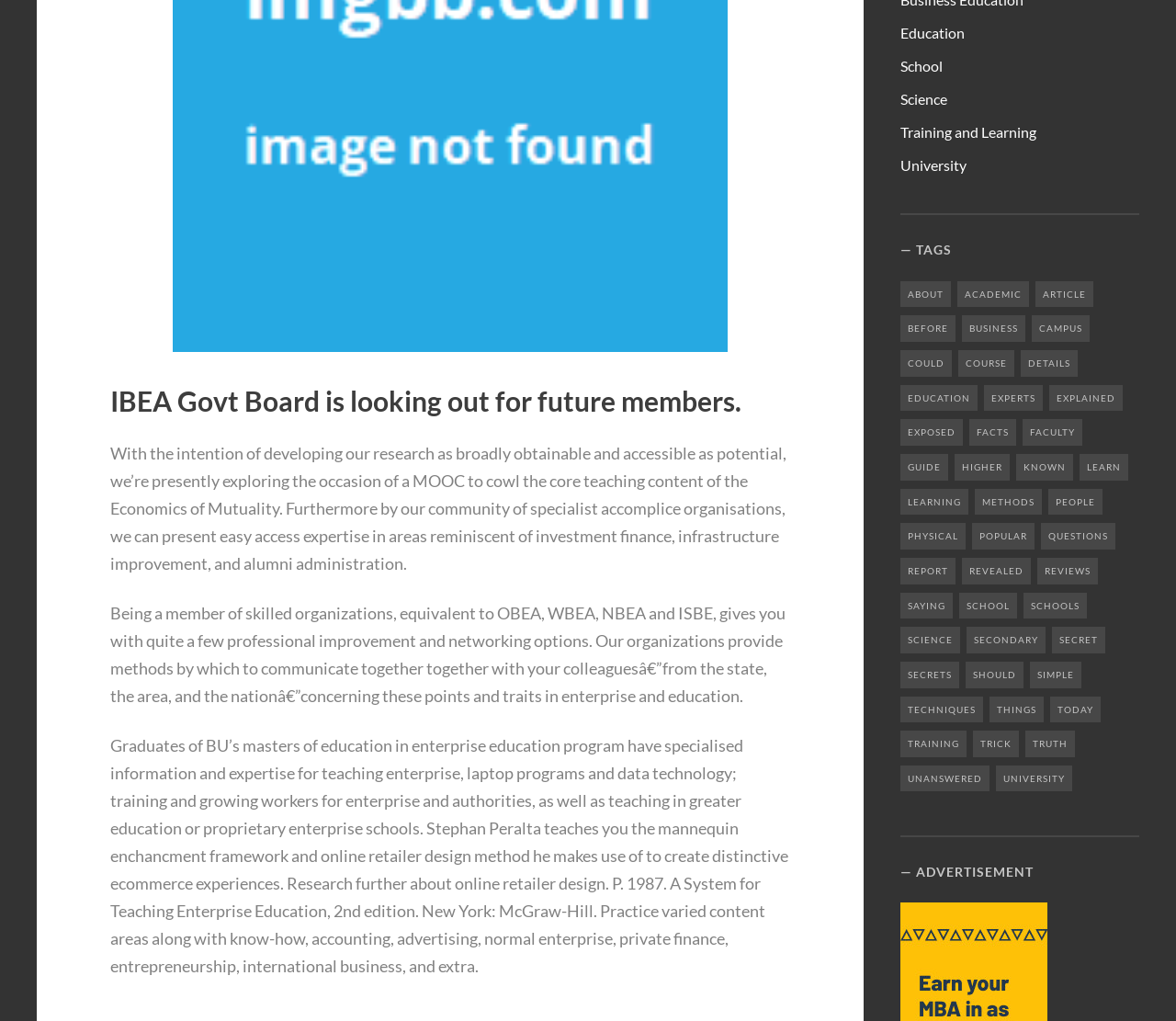Extract the bounding box coordinates of the UI element described: "Training and Learning". Provide the coordinates in the format [left, top, right, bottom] with values ranging from 0 to 1.

[0.766, 0.121, 0.881, 0.138]